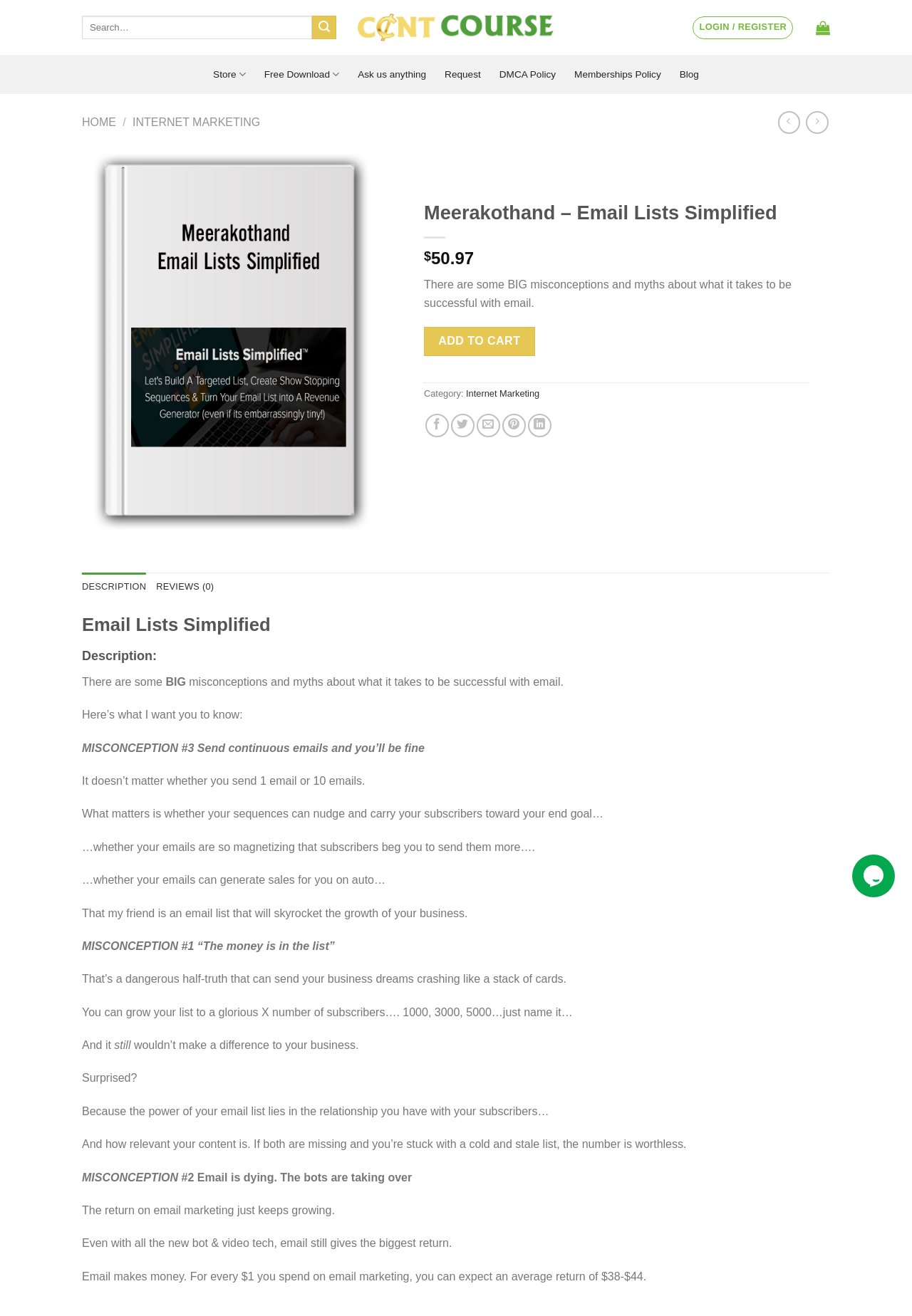Based on the element description: "parent_node: CONTACT", identify the bounding box coordinates for this UI element. The coordinates must be four float numbers between 0 and 1, listed as [left, top, right, bottom].

[0.017, 0.667, 0.047, 0.688]